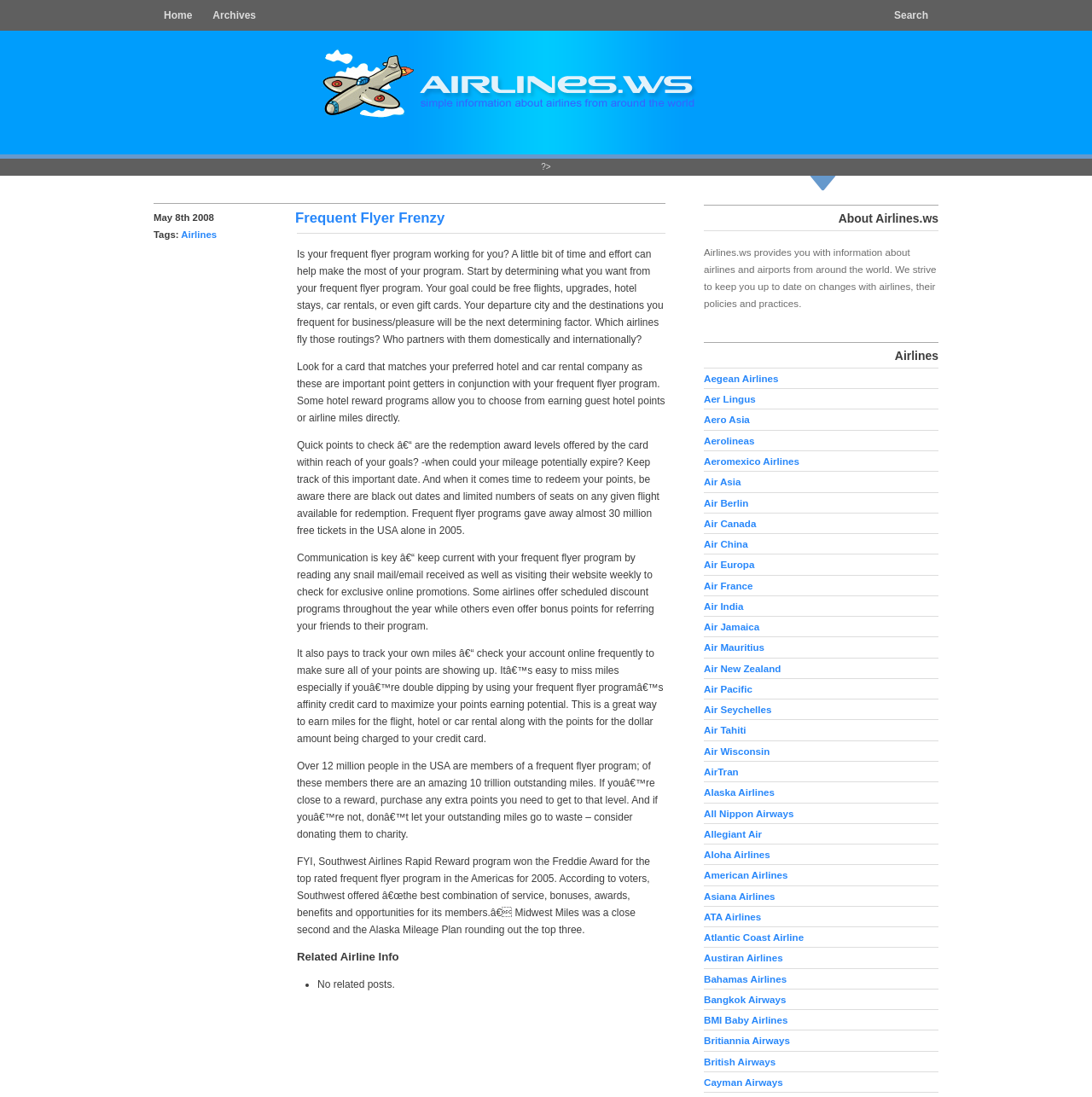What is the goal of the Airlines.ws website? Based on the image, give a response in one word or a short phrase.

To provide airline information